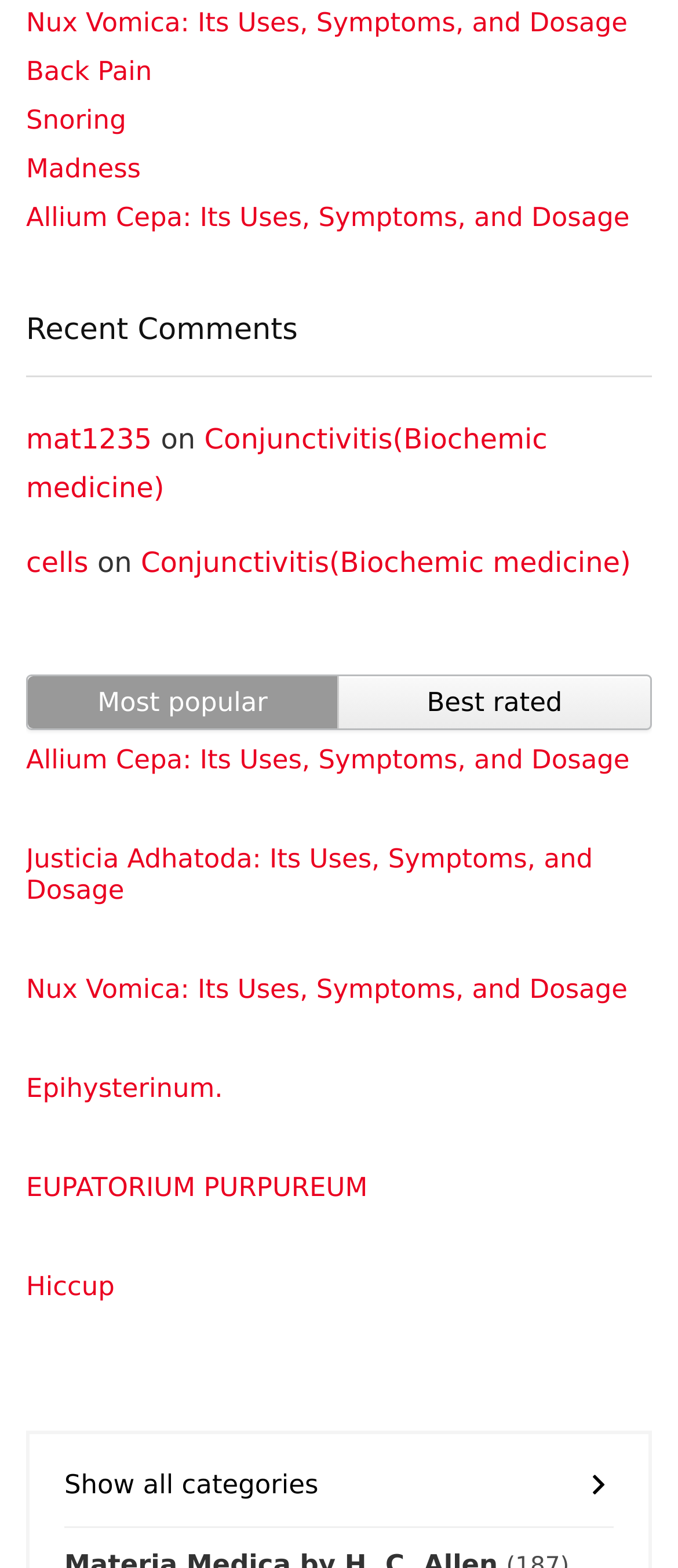Please specify the bounding box coordinates of the clickable region necessary for completing the following instruction: "Go to 'Digital' page". The coordinates must consist of four float numbers between 0 and 1, i.e., [left, top, right, bottom].

None